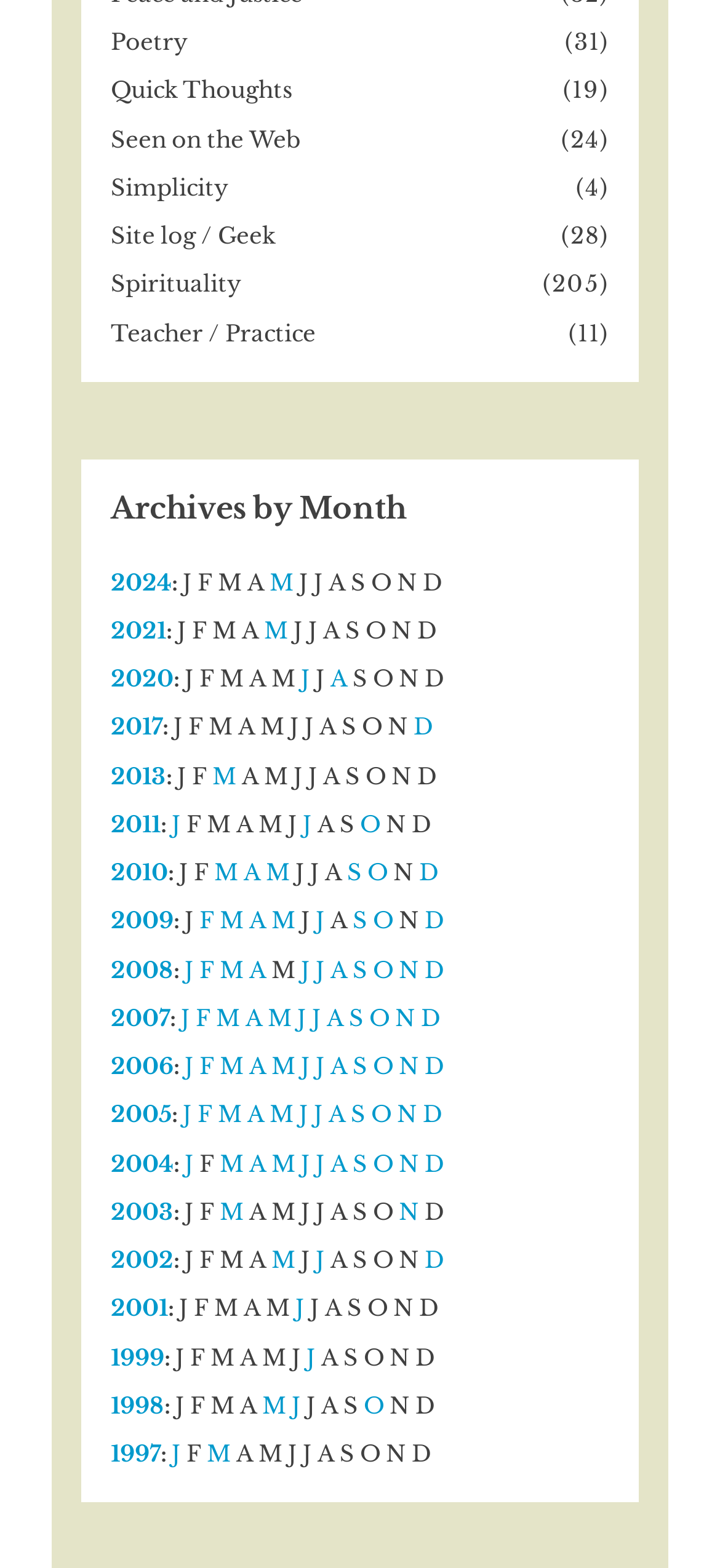Identify the bounding box coordinates of the section that should be clicked to achieve the task described: "View archives for 2024".

[0.154, 0.362, 0.238, 0.38]